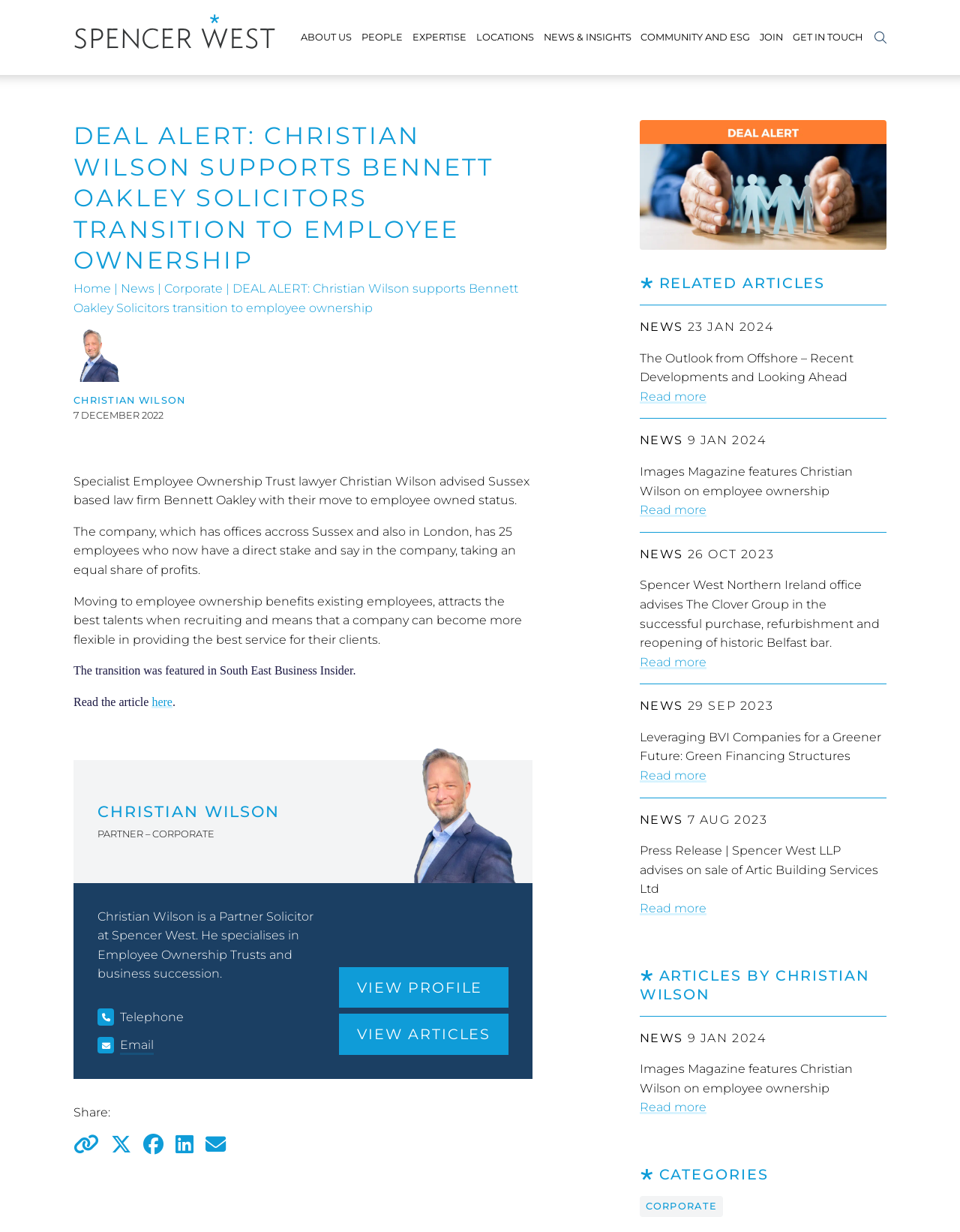How many employees does Bennett Oakley have?
Can you give a detailed and elaborate answer to the question?

According to the webpage, Bennett Oakley has 25 employees who now have a direct stake and say in the company, taking an equal share of profits.